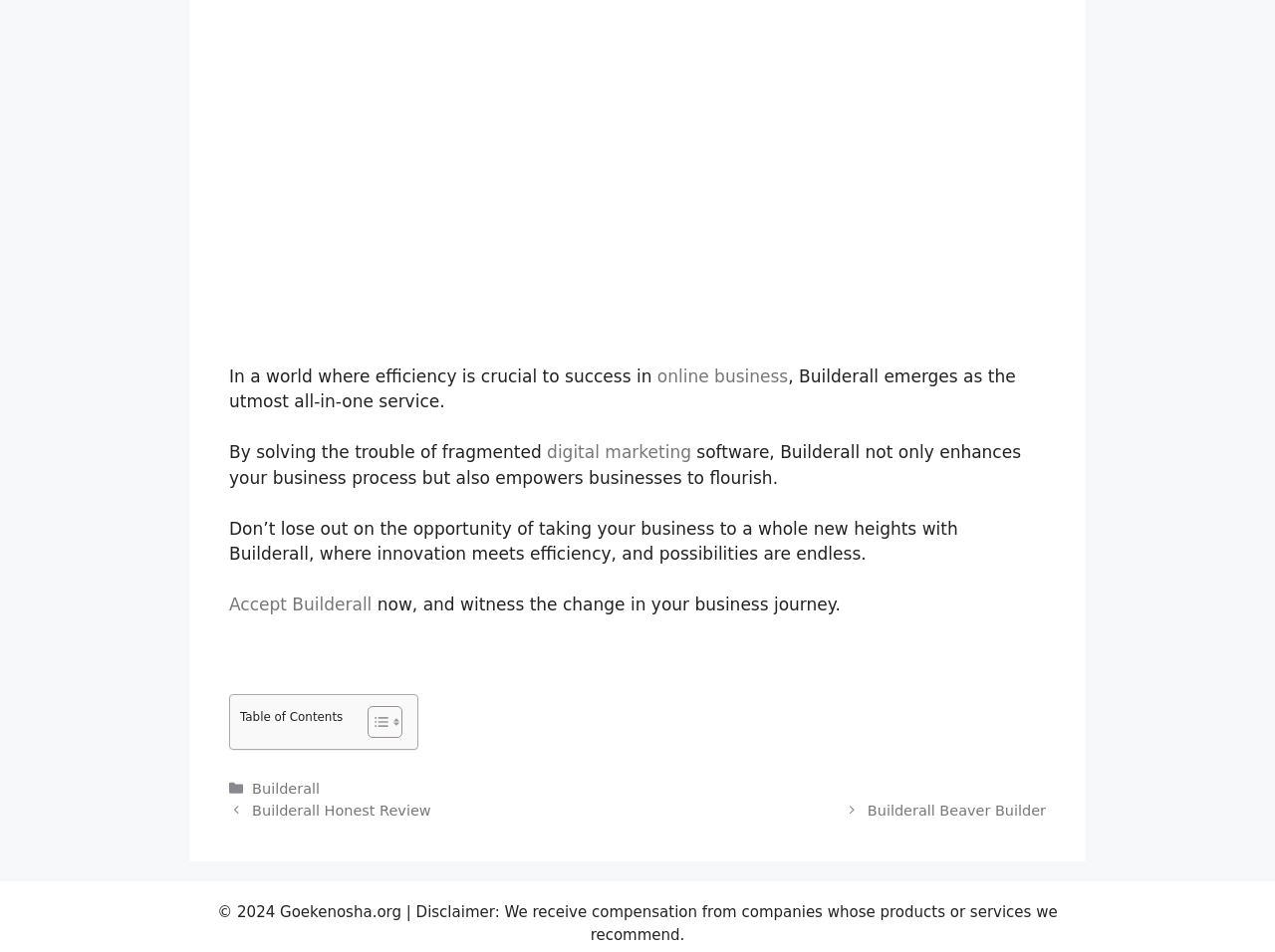Using the details from the image, please elaborate on the following question: What is the call-to-action on the webpage?

The call-to-action on the webpage is to 'Accept Builderall', which is a link that encourages users to take action and start using Builderall. This can be inferred from the text content of the webpage, which mentions 'Accept Builderall' as a link.